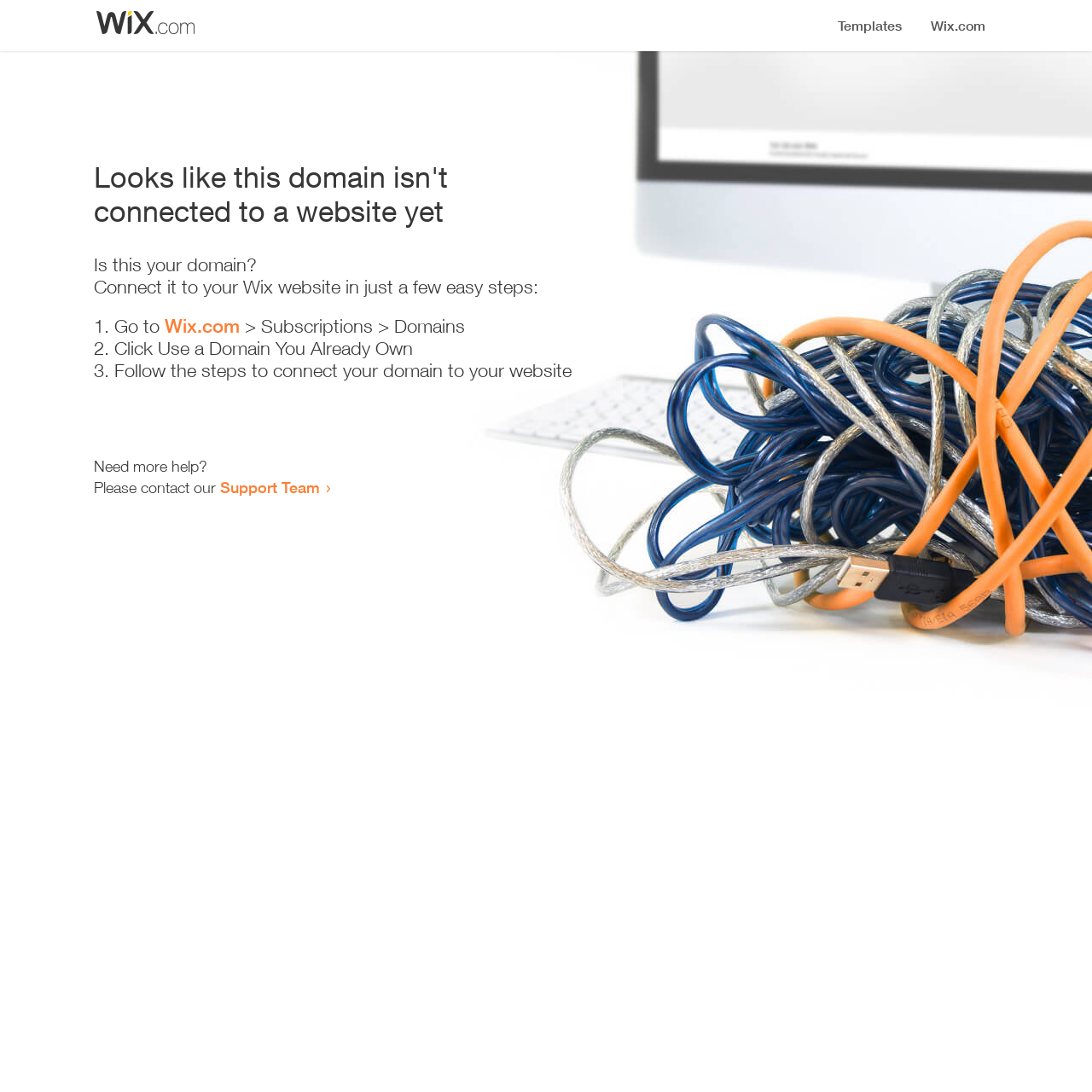Articulate a detailed summary of the webpage's content and design.

The webpage appears to be an error page, indicating that a domain is not connected to a website yet. At the top, there is a small image, likely a logo or icon. Below the image, a prominent heading reads "Looks like this domain isn't connected to a website yet". 

Underneath the heading, there is a series of instructions to connect the domain to a Wix website. The instructions are presented in a step-by-step format, with each step numbered and accompanied by a brief description. The first step is to go to Wix.com, followed by navigating to the Subscriptions and Domains section. The second step is to click "Use a Domain You Already Own", and the third step is to follow the instructions to connect the domain to the website.

At the bottom of the page, there is a section offering additional help, with a message "Need more help?" followed by an invitation to contact the Support Team through a link.